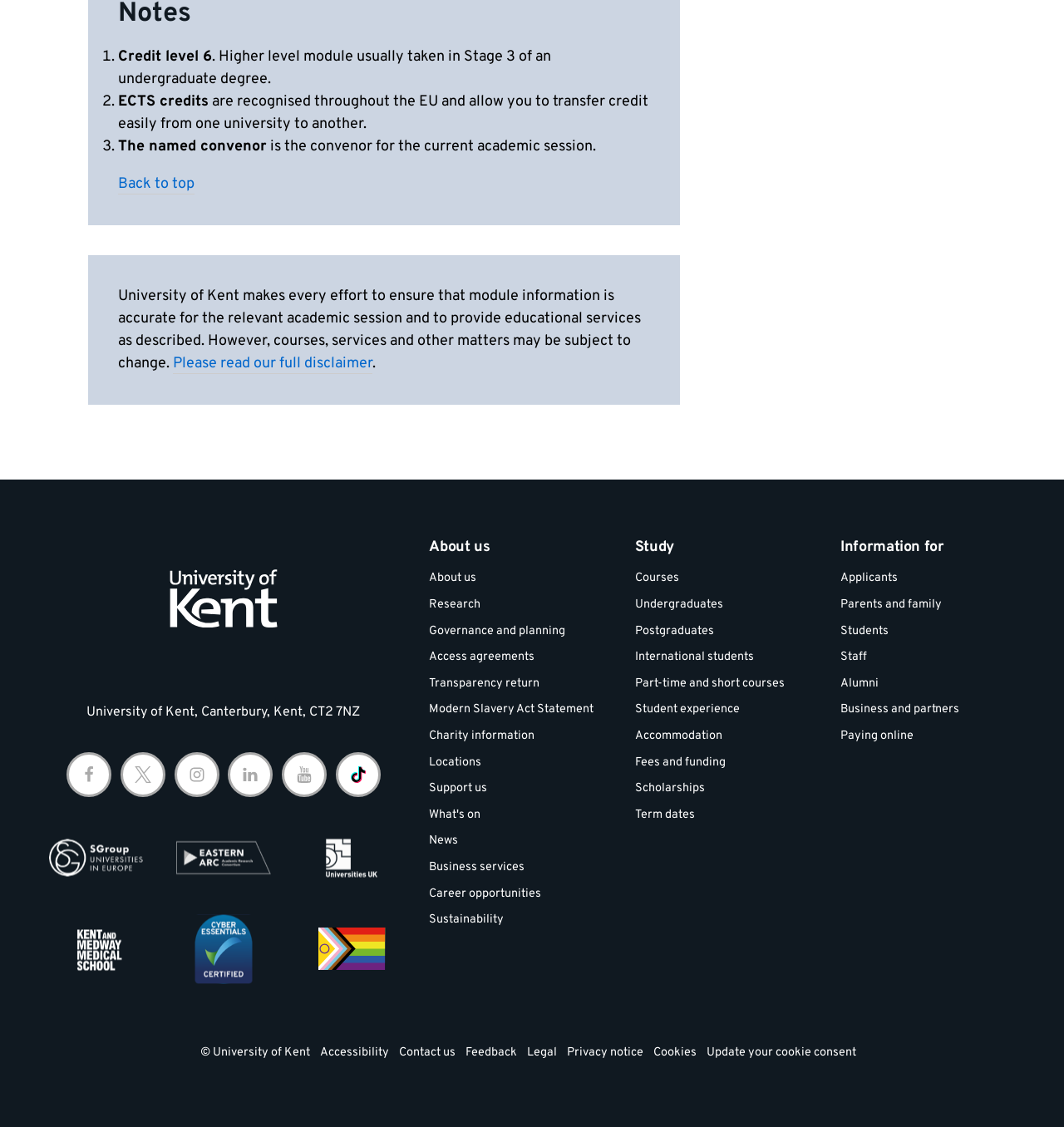Please identify the bounding box coordinates of the element on the webpage that should be clicked to follow this instruction: "Contact us". The bounding box coordinates should be given as four float numbers between 0 and 1, formatted as [left, top, right, bottom].

[0.028, 0.479, 0.392, 0.654]